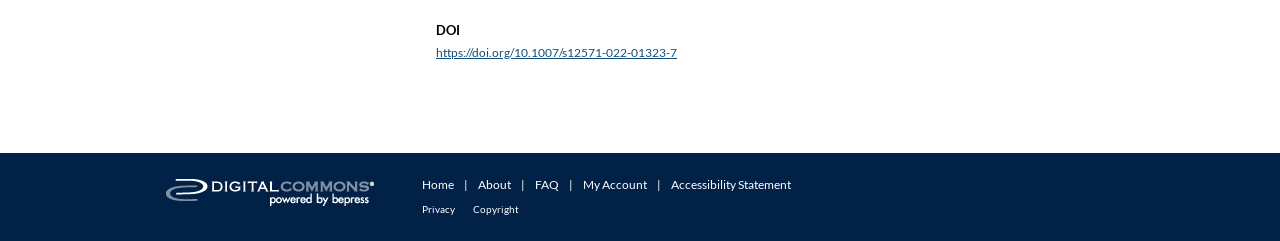Utilize the information from the image to answer the question in detail:
How many links are in the footer?

The footer section, which is the contentinfo section, contains 7 links: 'Elsevier - Digital Commons', 'Home', 'About', 'FAQ', 'My Account', 'Accessibility Statement', and 'Copyright'.